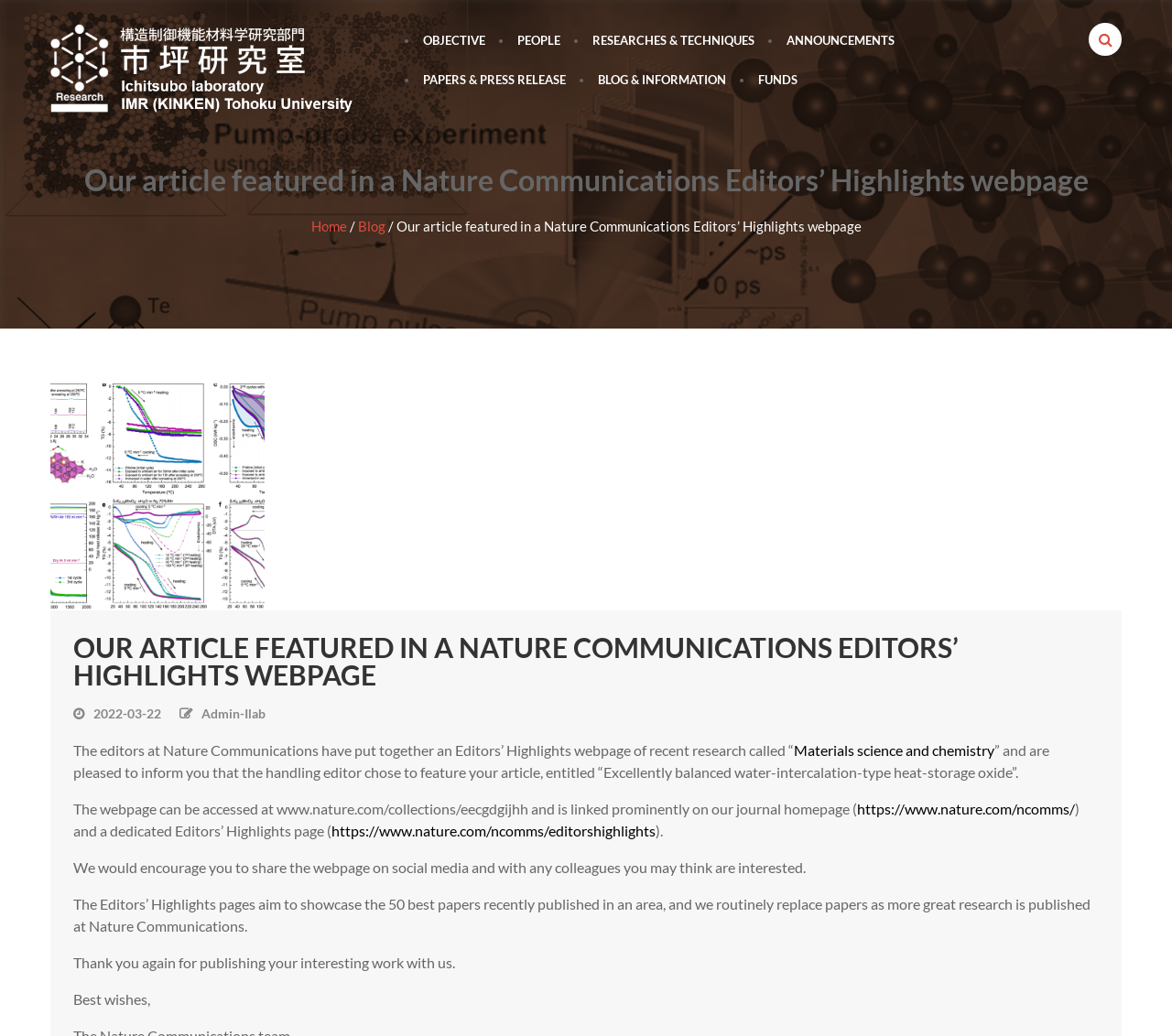Please find and provide the title of the webpage.

Our article featured in a Nature Communications Editors’ Highlights webpage